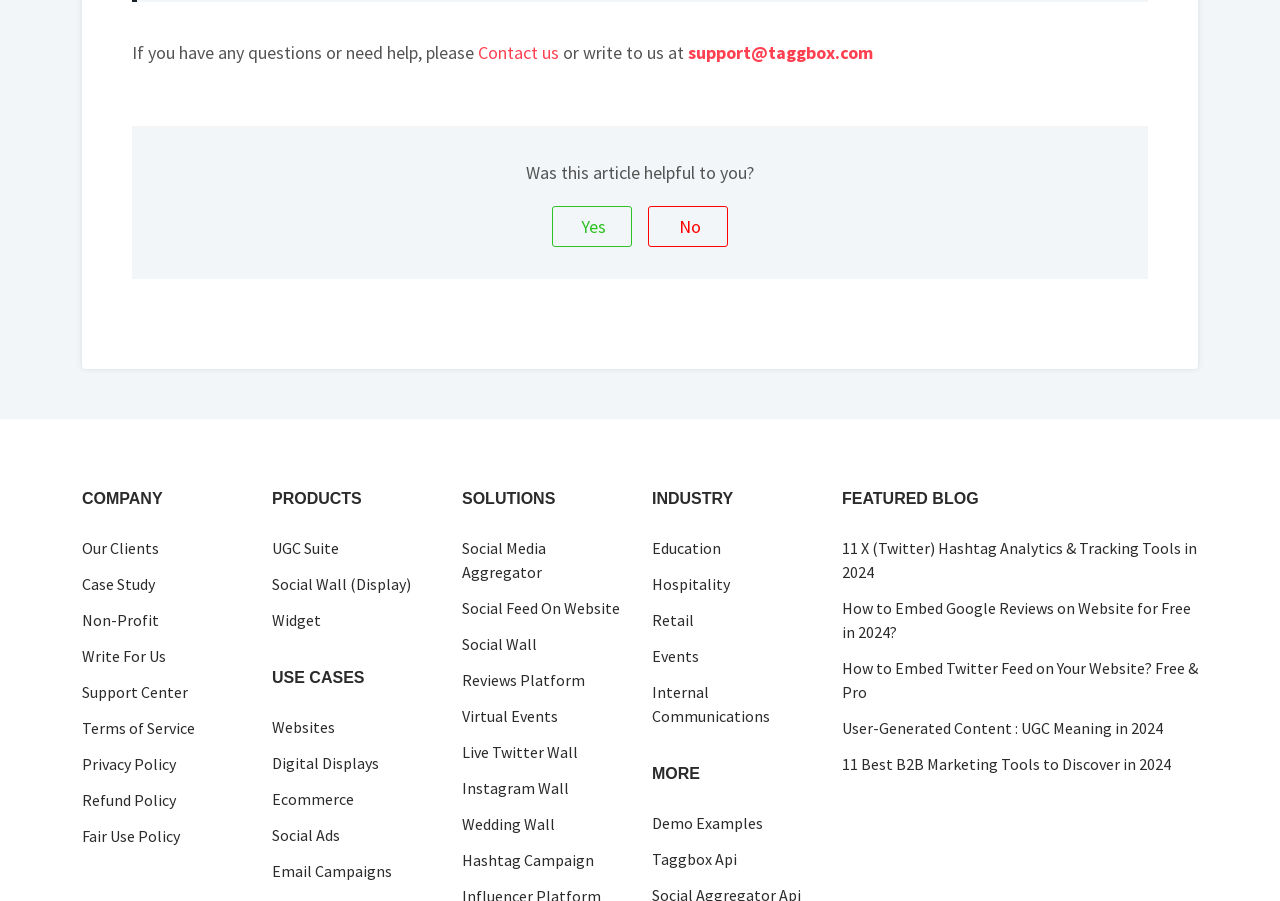Find the bounding box coordinates of the clickable area required to complete the following action: "Learn about Social Media Aggregator".

[0.361, 0.595, 0.491, 0.648]